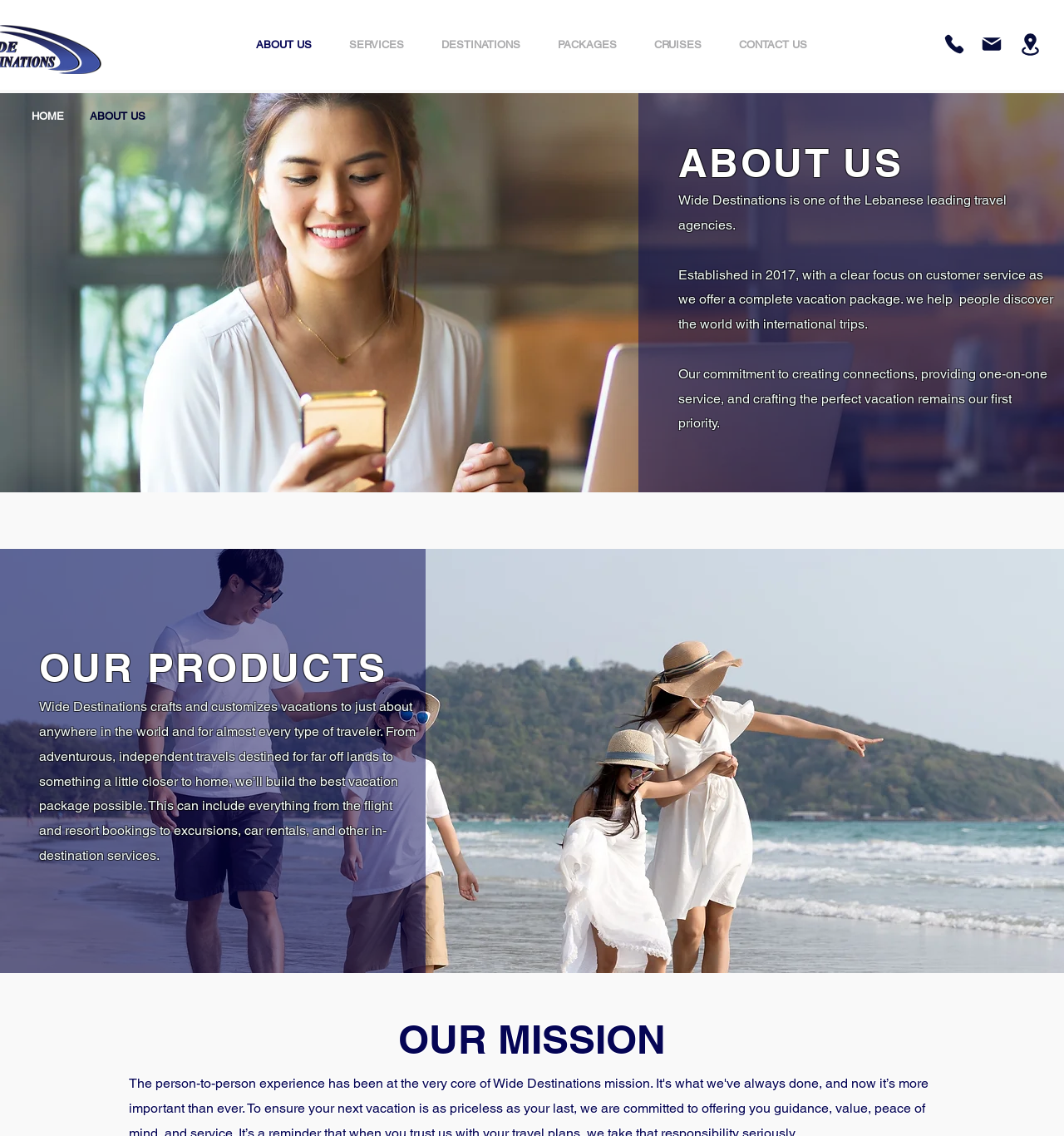What is the focus of the travel agency?
Craft a detailed and extensive response to the question.

I found the answer by reading the StaticText element that says 'Established in 2017, with a clear focus on customer service as we offer a complete vacation package.'